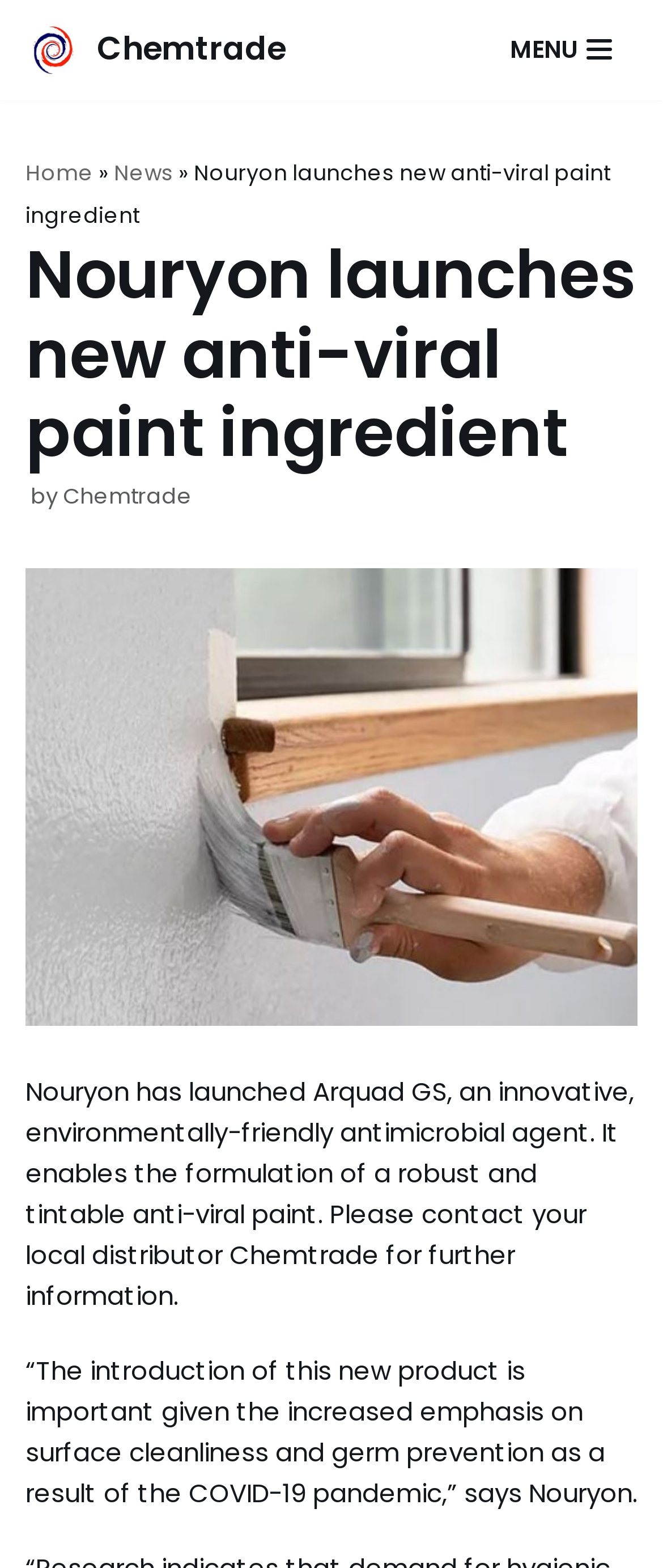Given the element description, predict the bounding box coordinates in the format (top-left x, top-left y, bottom-right x, bottom-right y), using floating point numbers between 0 and 1: Skip to content

[0.0, 0.0, 0.103, 0.022]